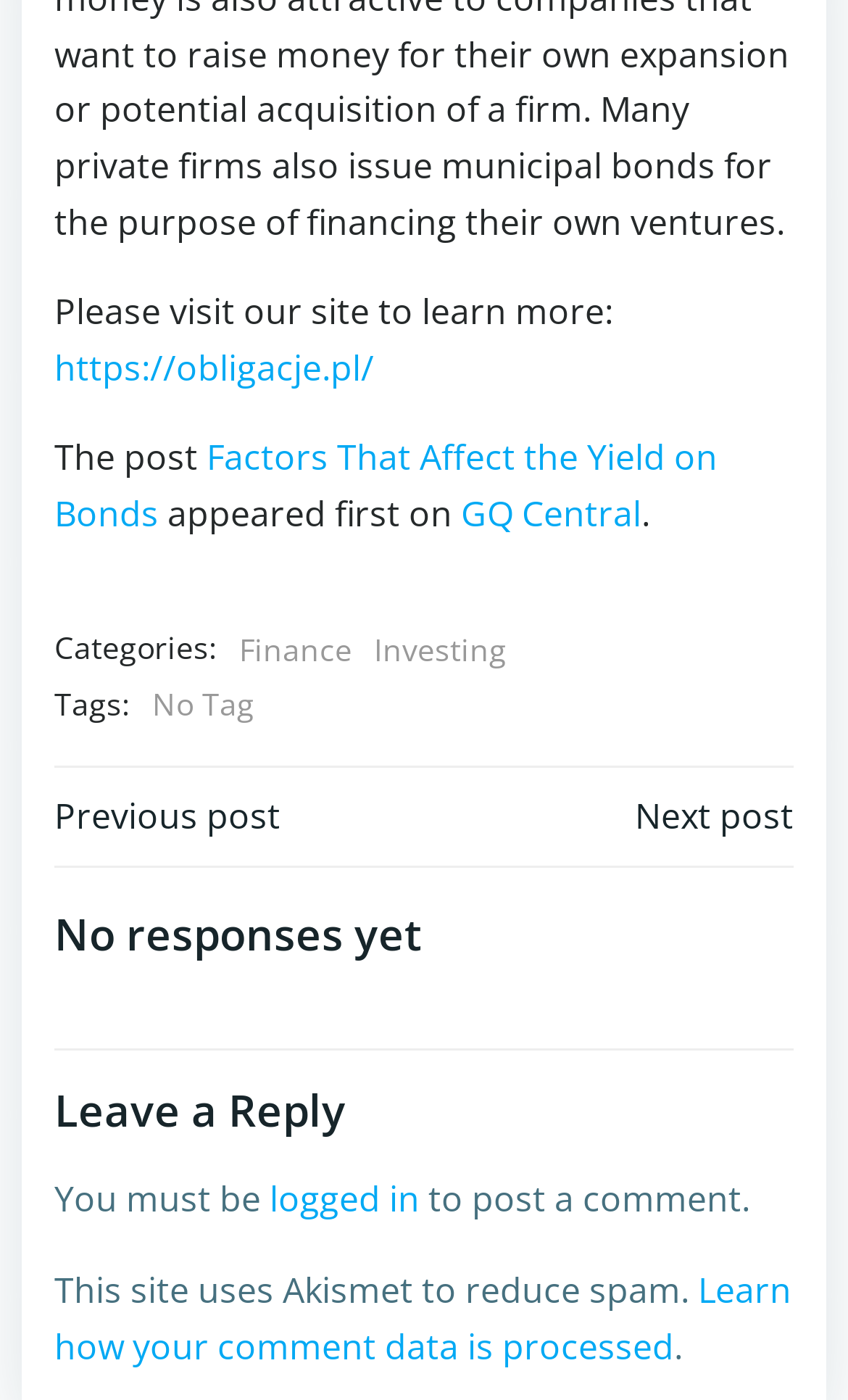Identify and provide the bounding box for the element described by: "GQ Central".

[0.544, 0.35, 0.756, 0.384]